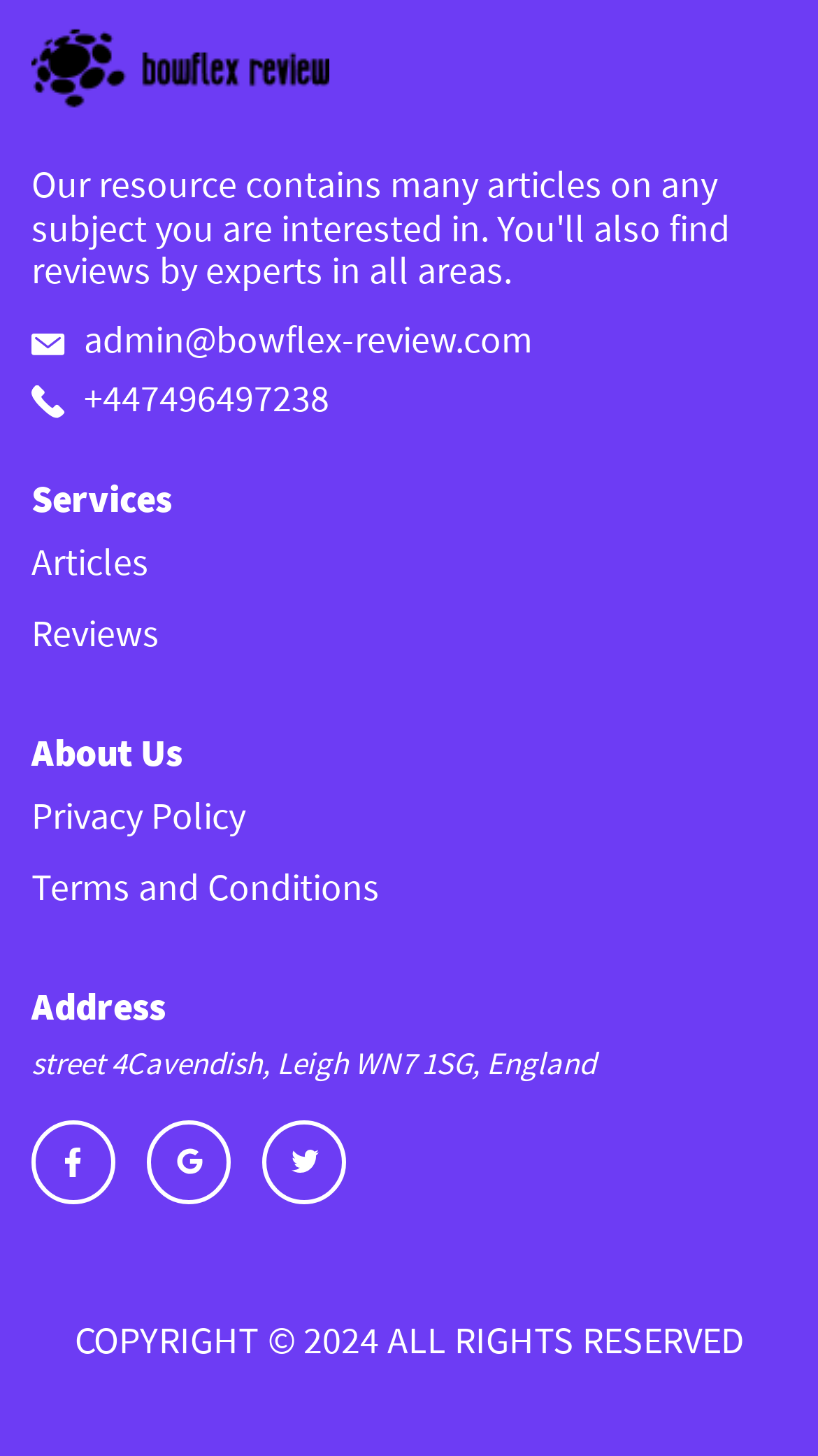Locate the bounding box coordinates of the element to click to perform the following action: 'View Social media'. The coordinates should be given as four float values between 0 and 1, in the form of [left, top, right, bottom].

[0.038, 0.769, 0.141, 0.827]